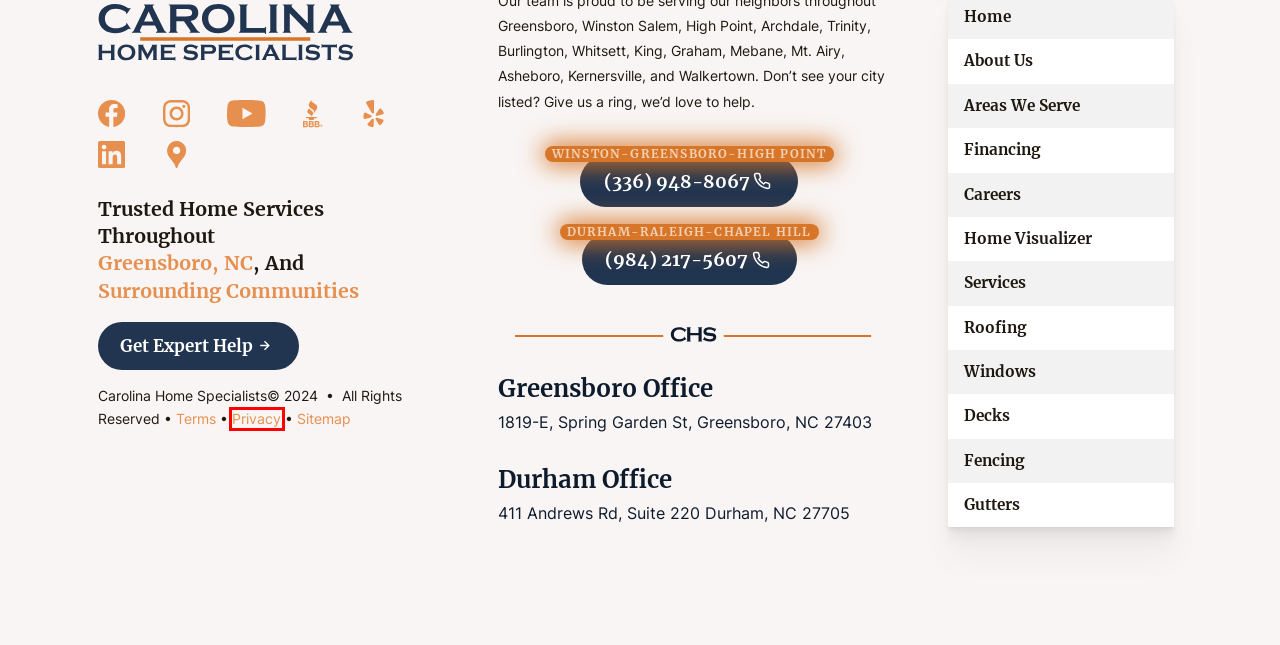Using the screenshot of a webpage with a red bounding box, pick the webpage description that most accurately represents the new webpage after the element inside the red box is clicked. Here are the candidates:
A. Deck Builder in Greensboro, NC | Carolina Home Specialists
B. Roofing Services in Greensboro, NC | Carolina Home
C. Areas We Serve - Carolina Home Specialists
D. Window Services in Greensboro, NC | Carolina Home Specialists
E. Gutter Installation, Repair & Service in Greensboro, NC
F. Privacy Policy - Carolina Home Specialists
G. Fencing Installation in Greensboro, NC| Carolina Home Specialists
H. Terms of Service - Carolina Home Specialists

F